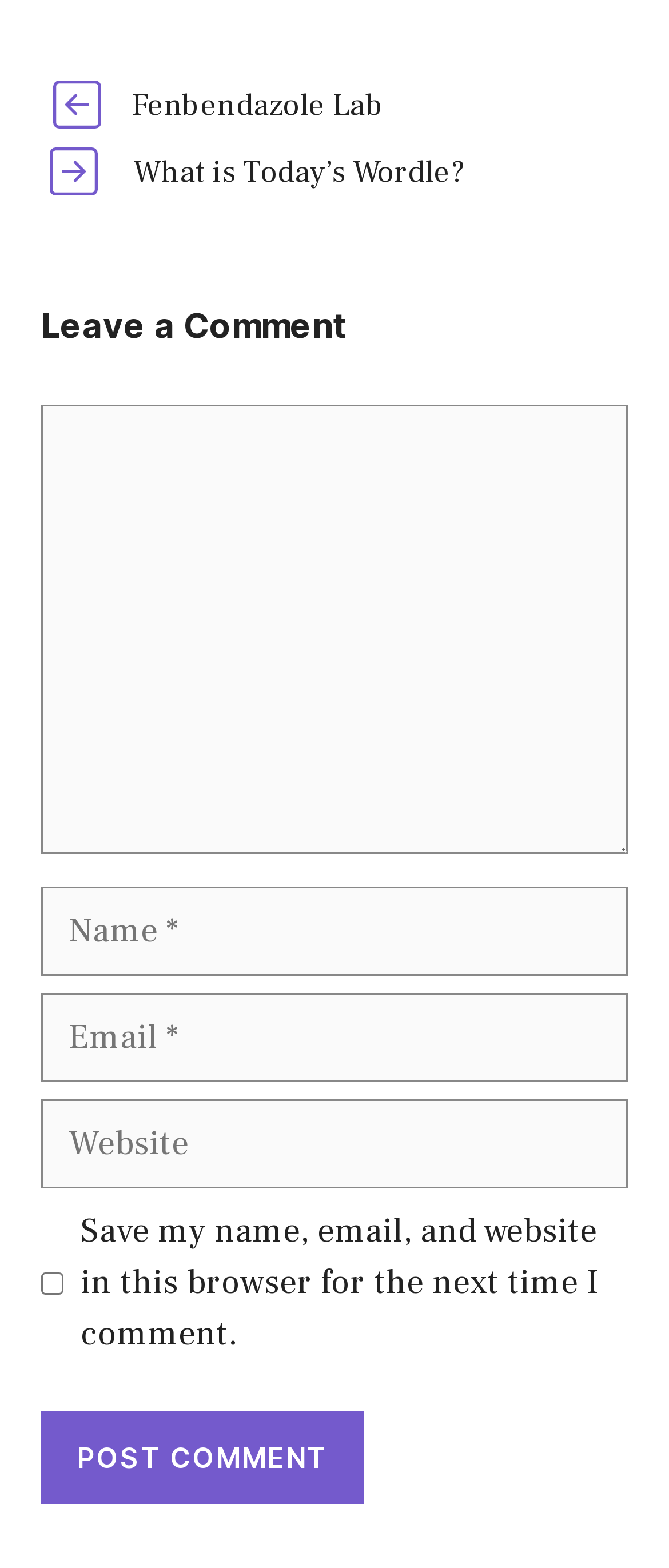Please specify the bounding box coordinates of the clickable region to carry out the following instruction: "Click on the Fenbendazole Lab link". The coordinates should be four float numbers between 0 and 1, in the format [left, top, right, bottom].

[0.197, 0.055, 0.574, 0.08]